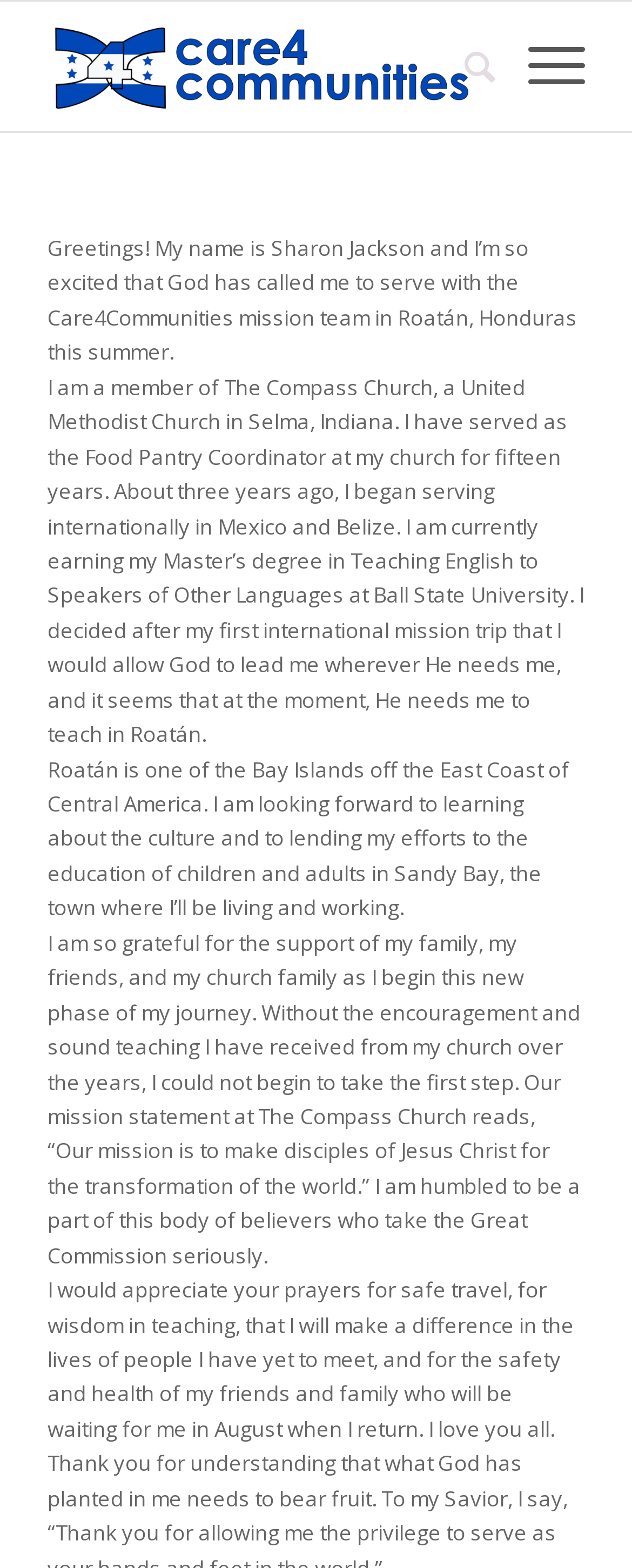Given the element description: "alt="Care4Communities"", predict the bounding box coordinates of this UI element. The coordinates must be four float numbers between 0 and 1, given as [left, top, right, bottom].

[0.075, 0.001, 0.755, 0.084]